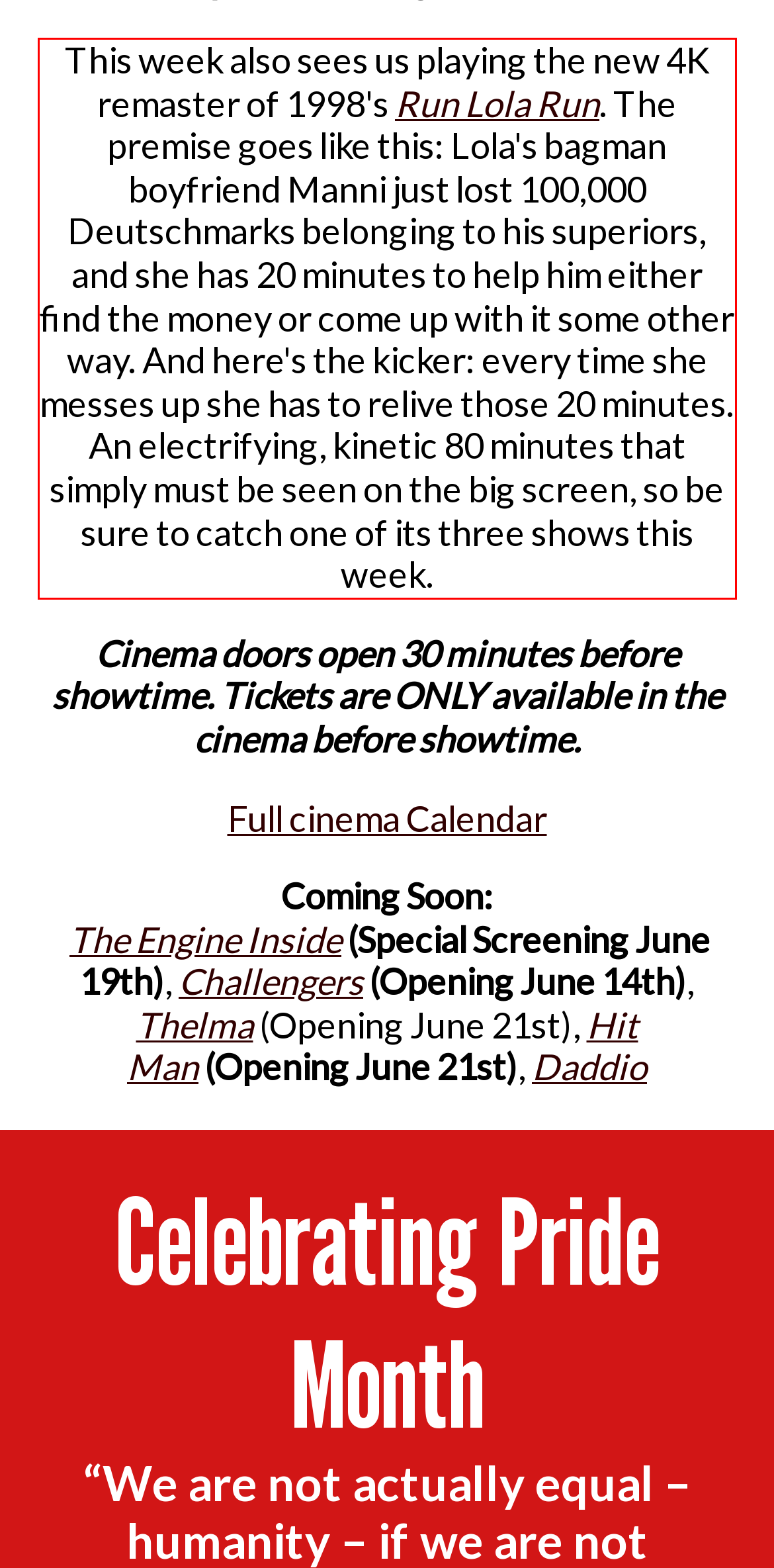Please look at the screenshot provided and find the red bounding box. Extract the text content contained within this bounding box.

This week also sees us playing the new 4K remaster of 1998's Run Lola Run. The premise goes like this: Lola's bagman boyfriend Manni just lost 100,000 Deutschmarks belonging to his superiors, and she has 20 minutes to help him either find the money or come up with it some other way. And here's the kicker: every time she messes up she has to relive those 20 minutes. An electrifying, kinetic 80 minutes that simply must be seen on the big screen, so be sure to catch one of its three shows this week.